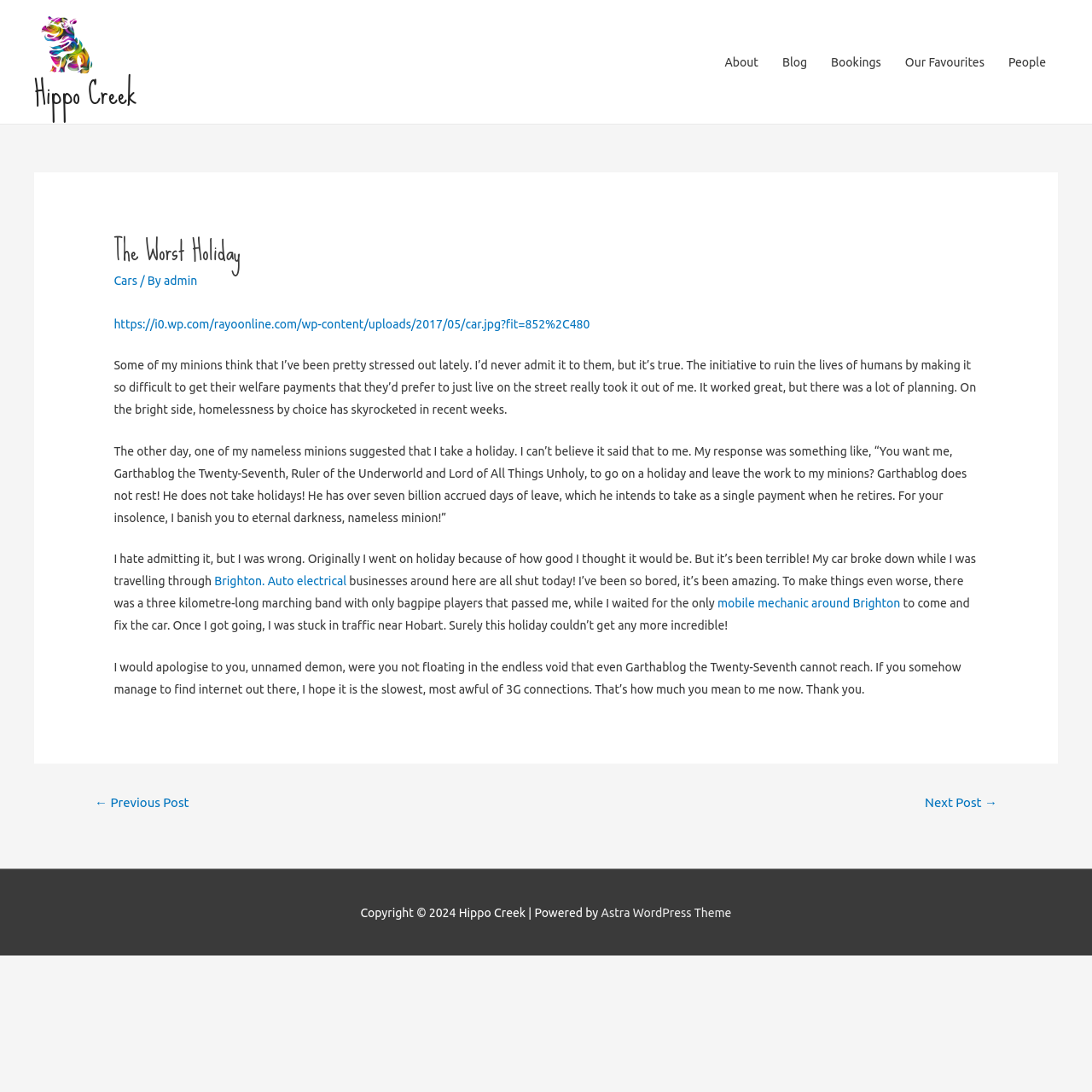What is the location where the car broke down?
Answer the question with a thorough and detailed explanation.

I determined the location where the car broke down by reading the article content, where it is mentioned that 'My car broke down while I was travelling through Brighton'.